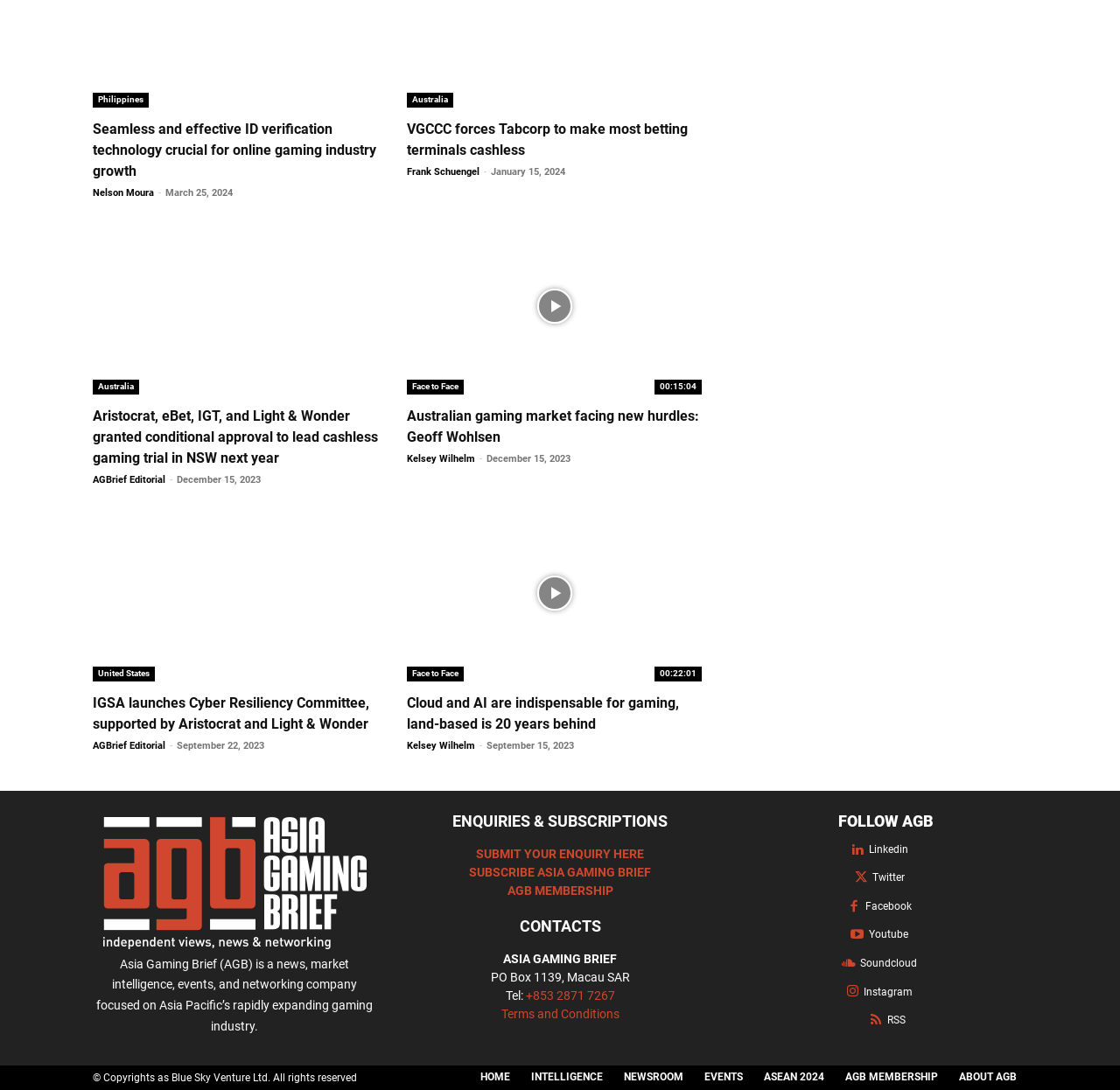Identify the bounding box coordinates of the clickable region to carry out the given instruction: "Follow Asia Gaming Brief on Twitter".

[0.779, 0.797, 0.808, 0.814]